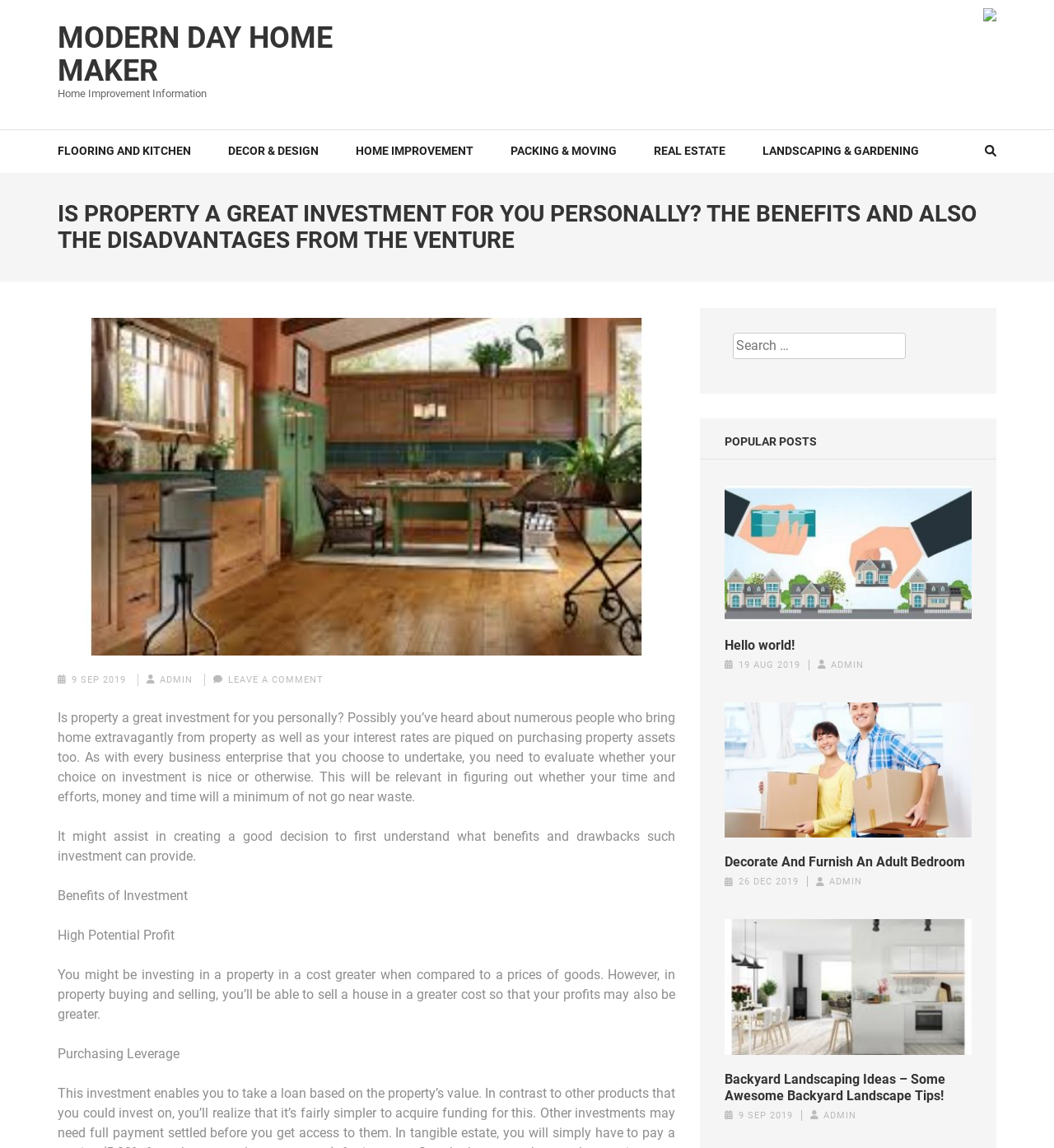What are the categories of articles on this webpage? Examine the screenshot and reply using just one word or a brief phrase.

Home improvement, real estate, etc.